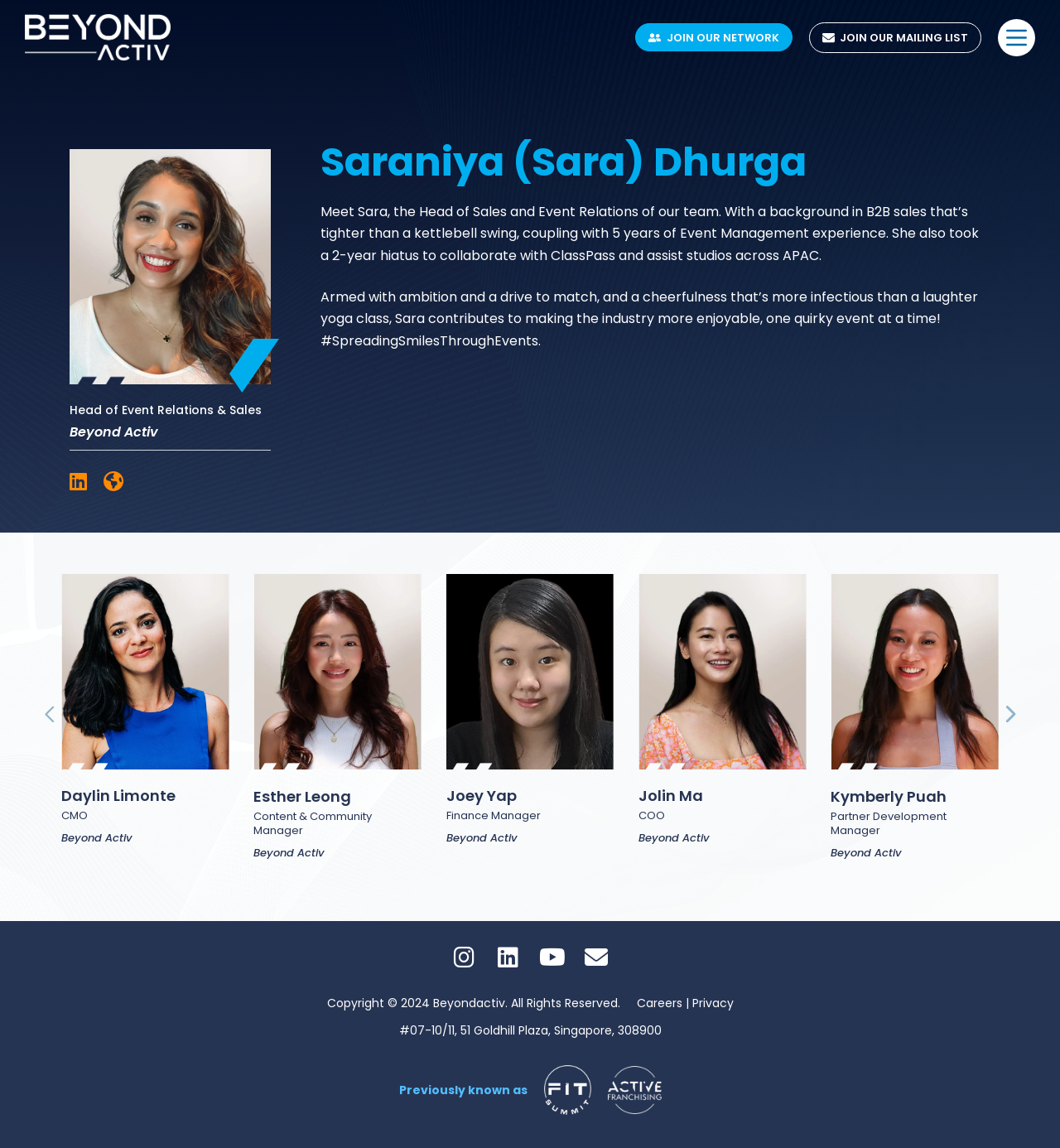Could you indicate the bounding box coordinates of the region to click in order to complete this instruction: "View Sara's profile".

[0.302, 0.123, 0.934, 0.161]